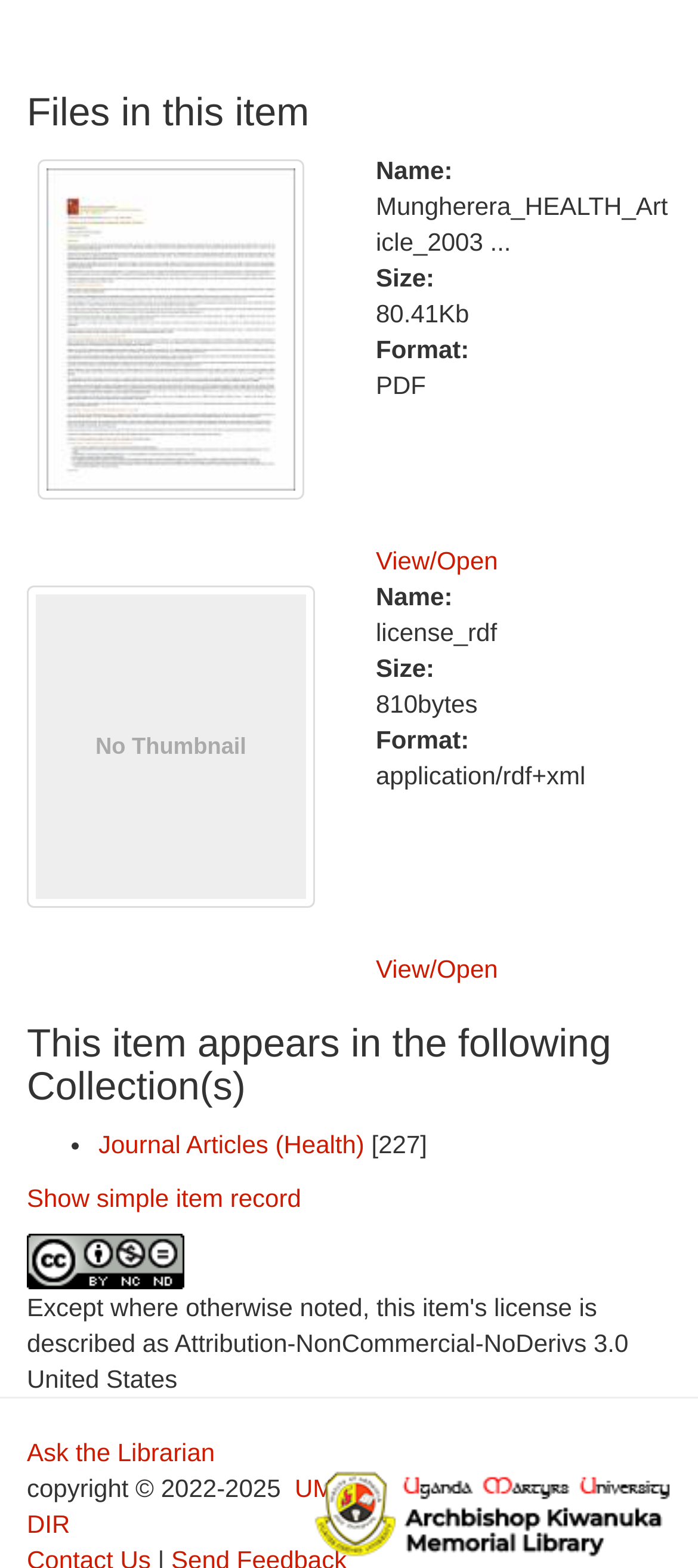Using the information in the image, give a comprehensive answer to the question: 
What is the name of the first file?

I found the answer by looking at the DescriptionListDetail element with the text 'Mungherera_HEALTH_Article_2003...' which is a child of the DescriptionList element with the term 'Name:'.